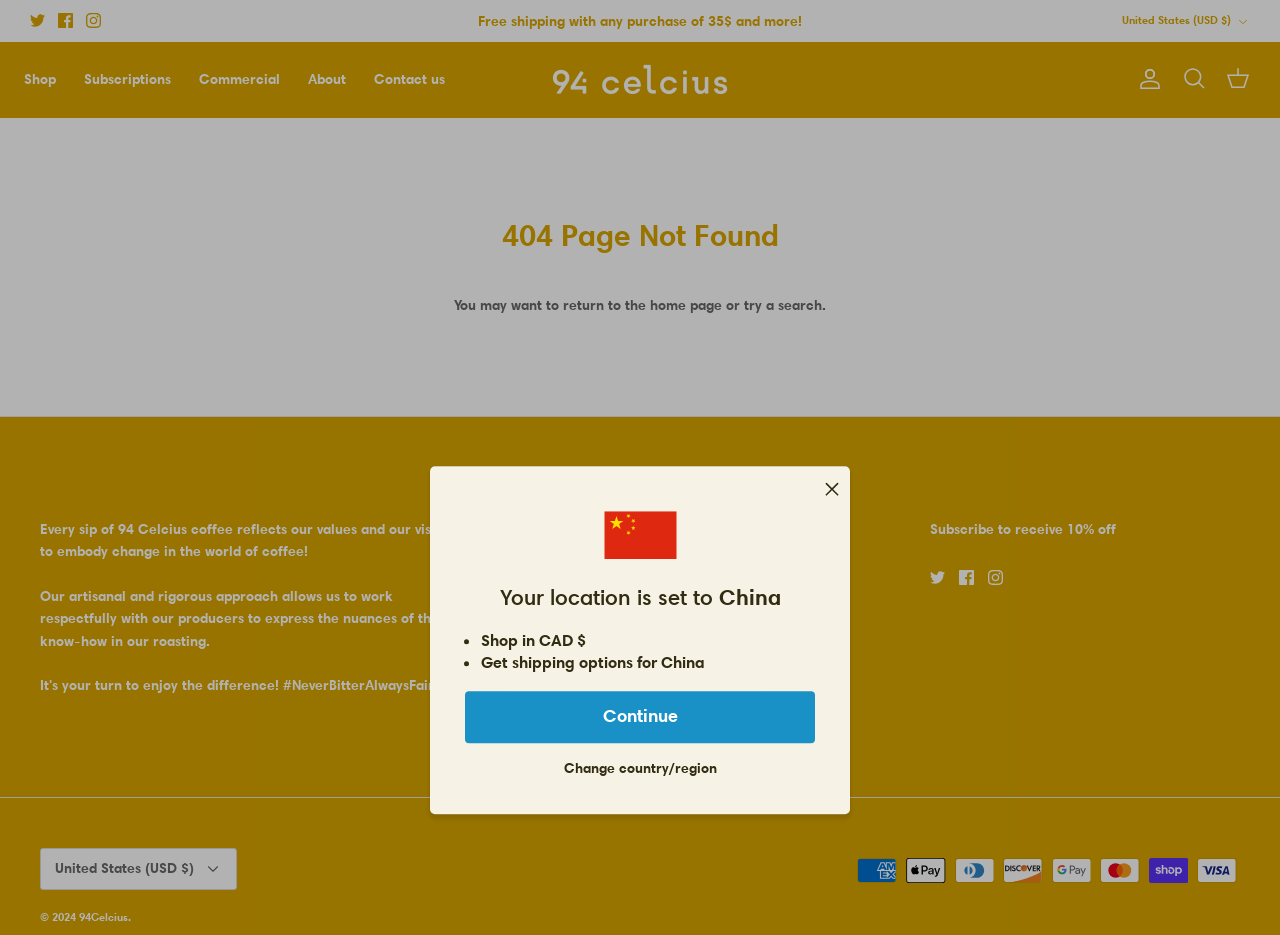Your task is to extract the text of the main heading from the webpage.

404 Page Not Found